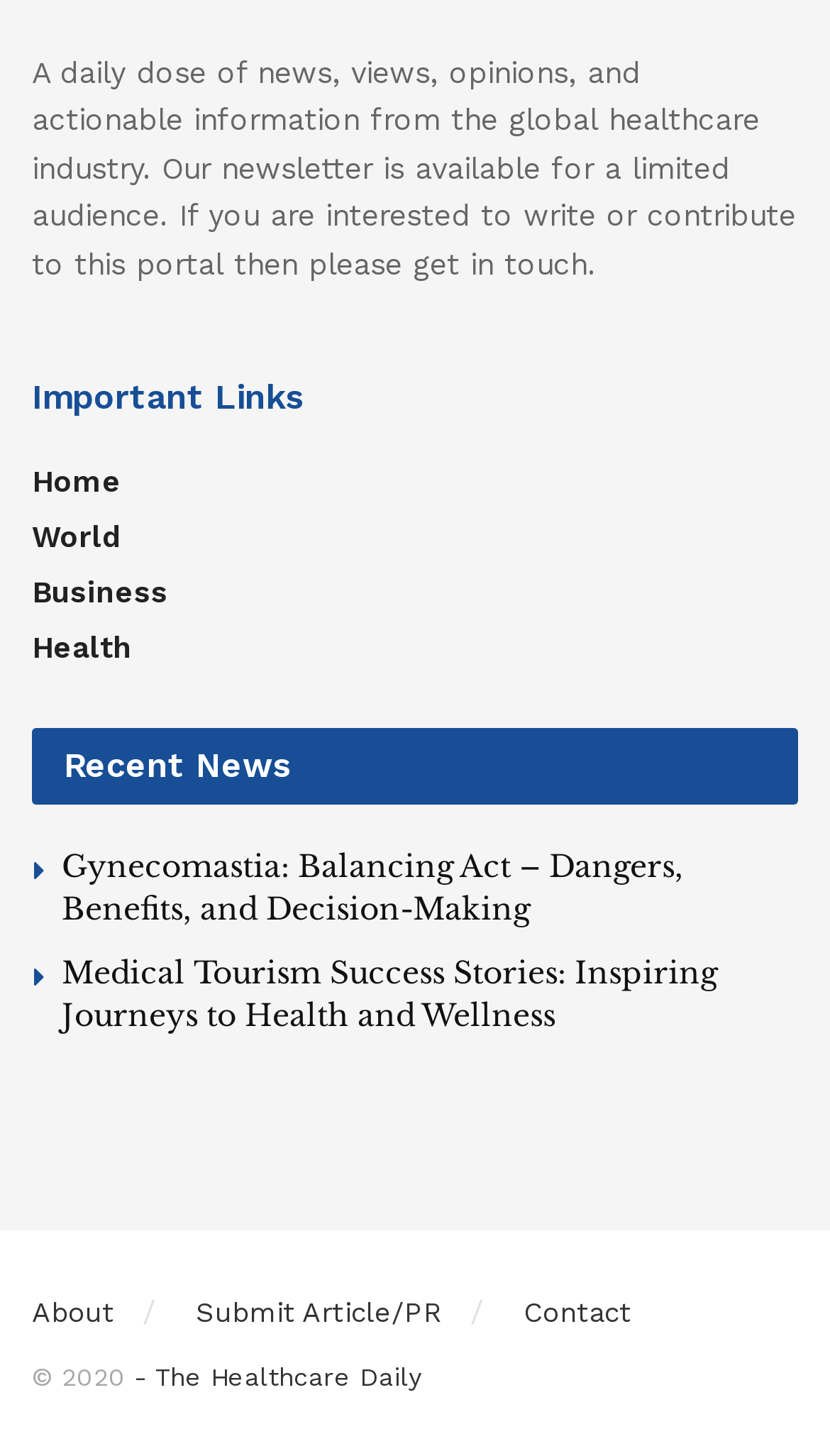Given the following UI element description: "About", find the bounding box coordinates in the webpage screenshot.

[0.038, 0.891, 0.138, 0.913]